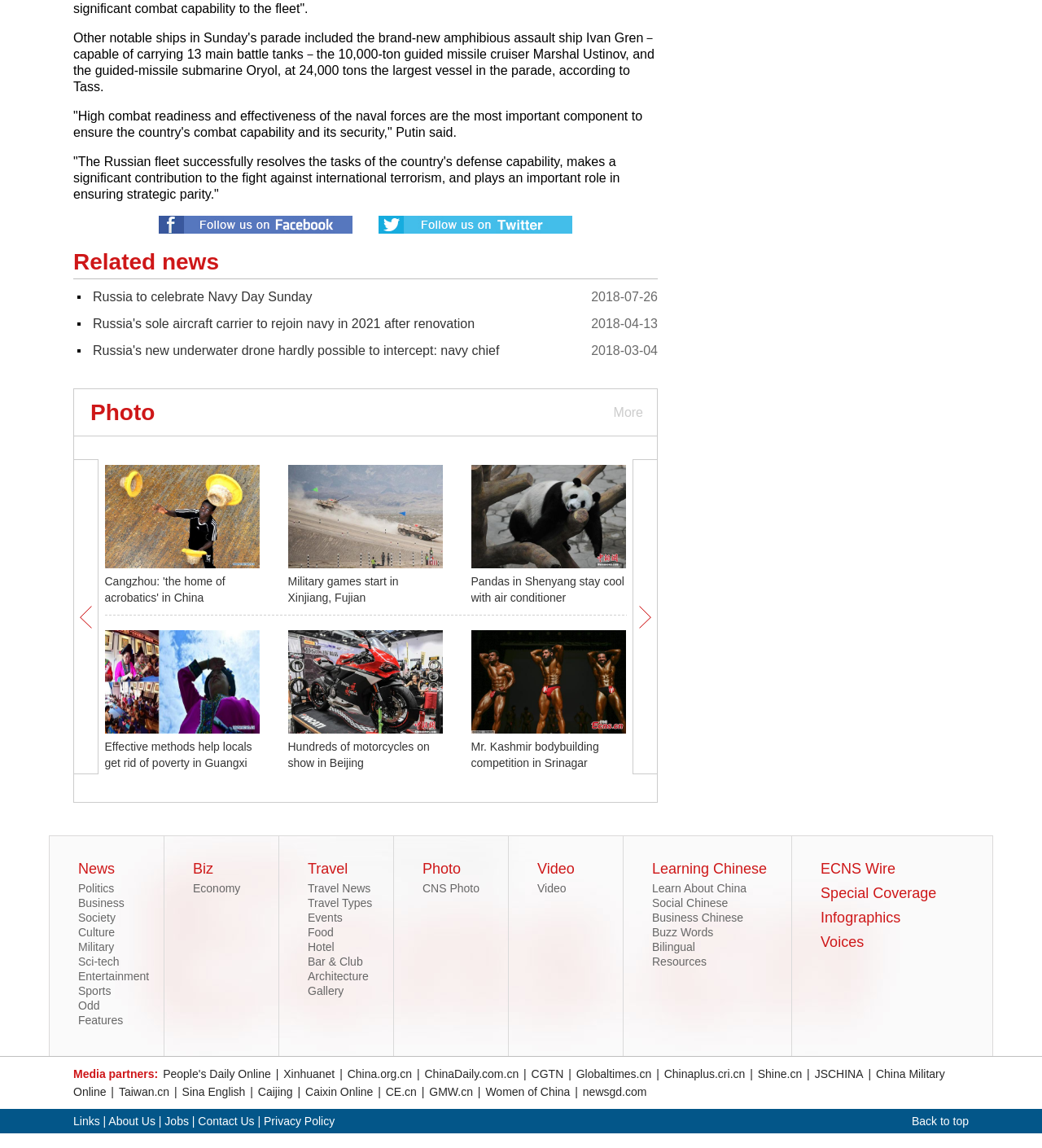Pinpoint the bounding box coordinates of the clickable element to carry out the following instruction: "See more photos."

[0.586, 0.339, 0.617, 0.379]